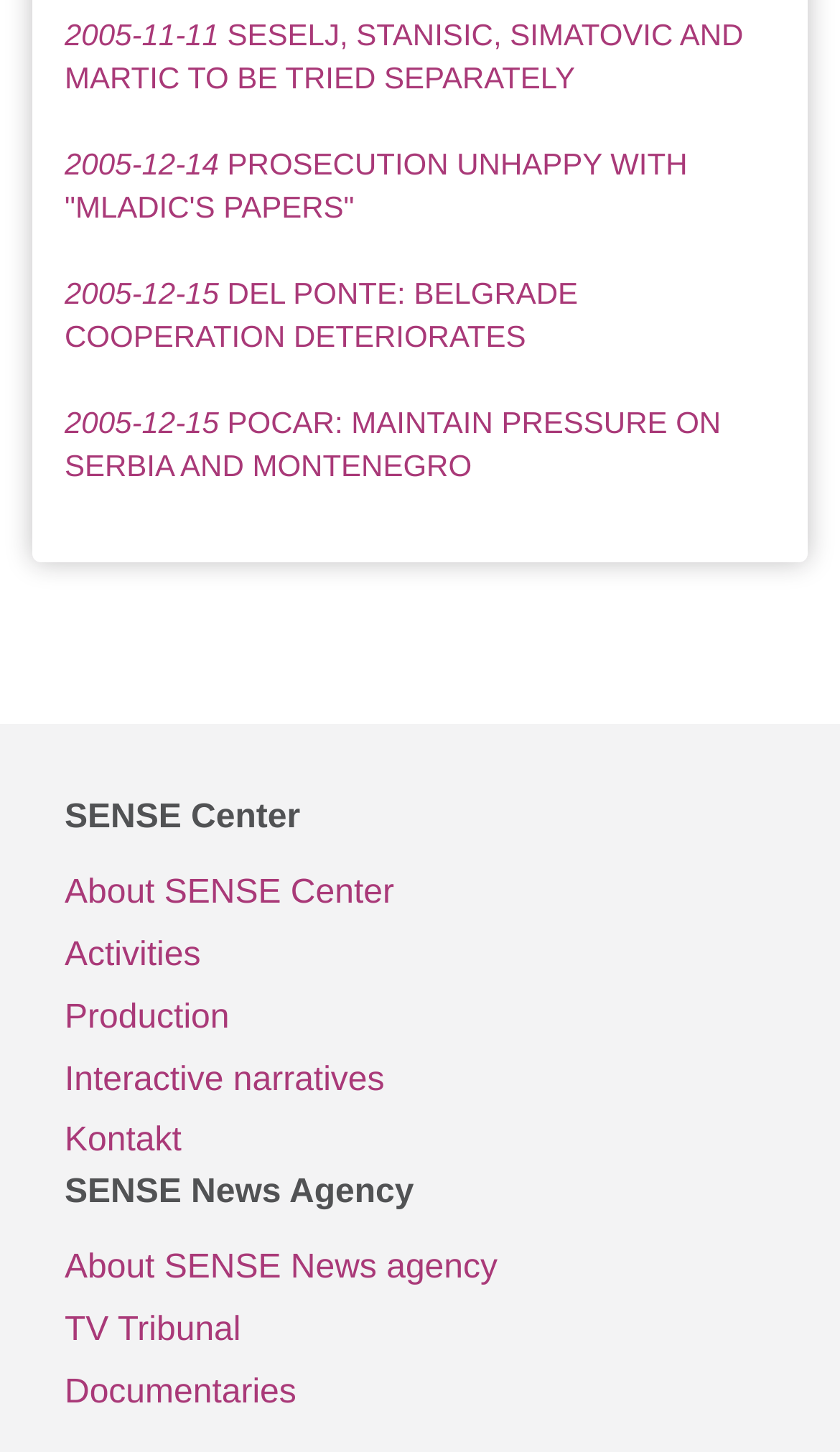Could you provide the bounding box coordinates for the portion of the screen to click to complete this instruction: "watch TV Tribunal"?

[0.077, 0.896, 0.923, 0.939]